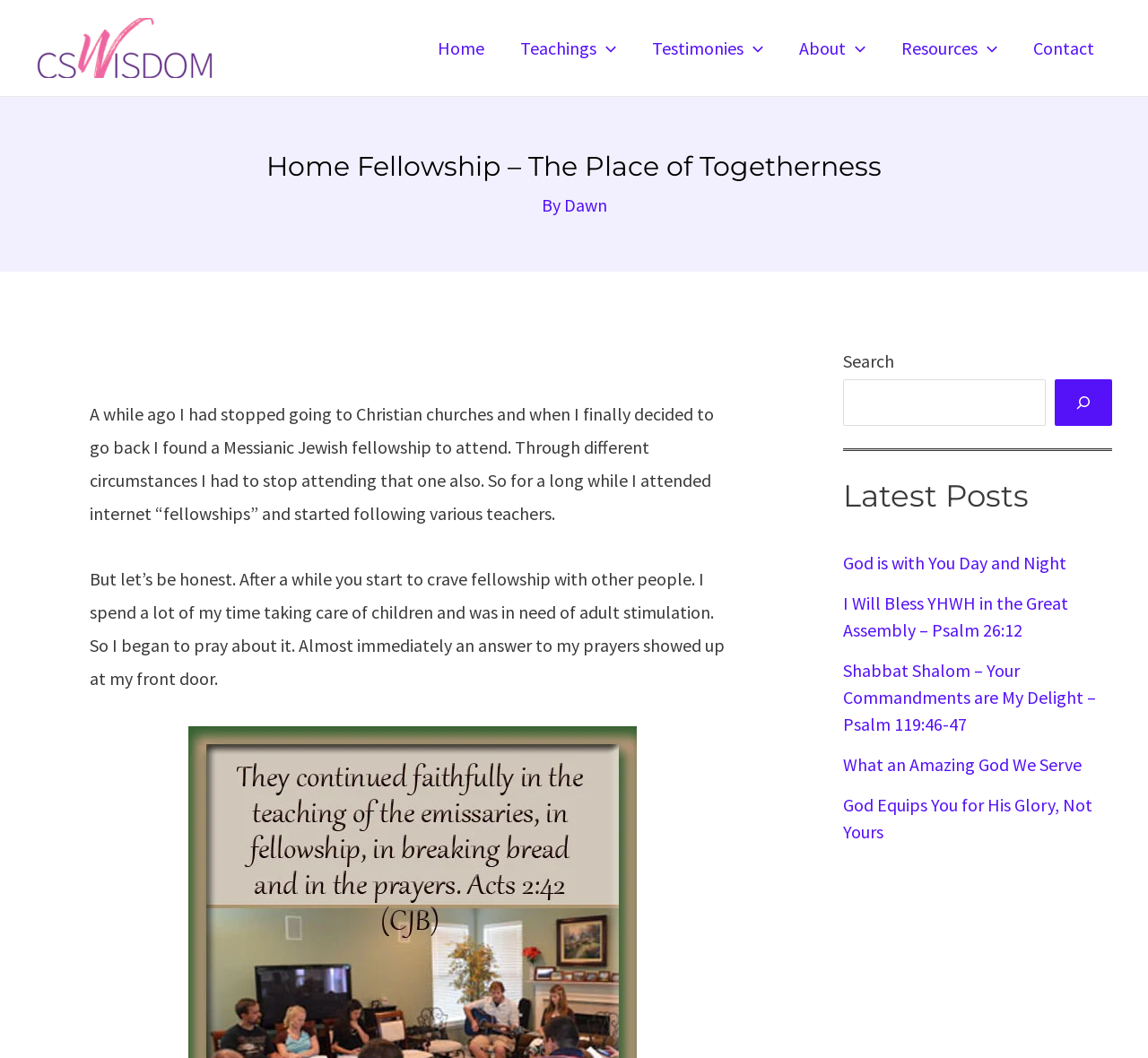Answer the question with a single word or phrase: 
How many menu toggles are in the navigation bar?

4